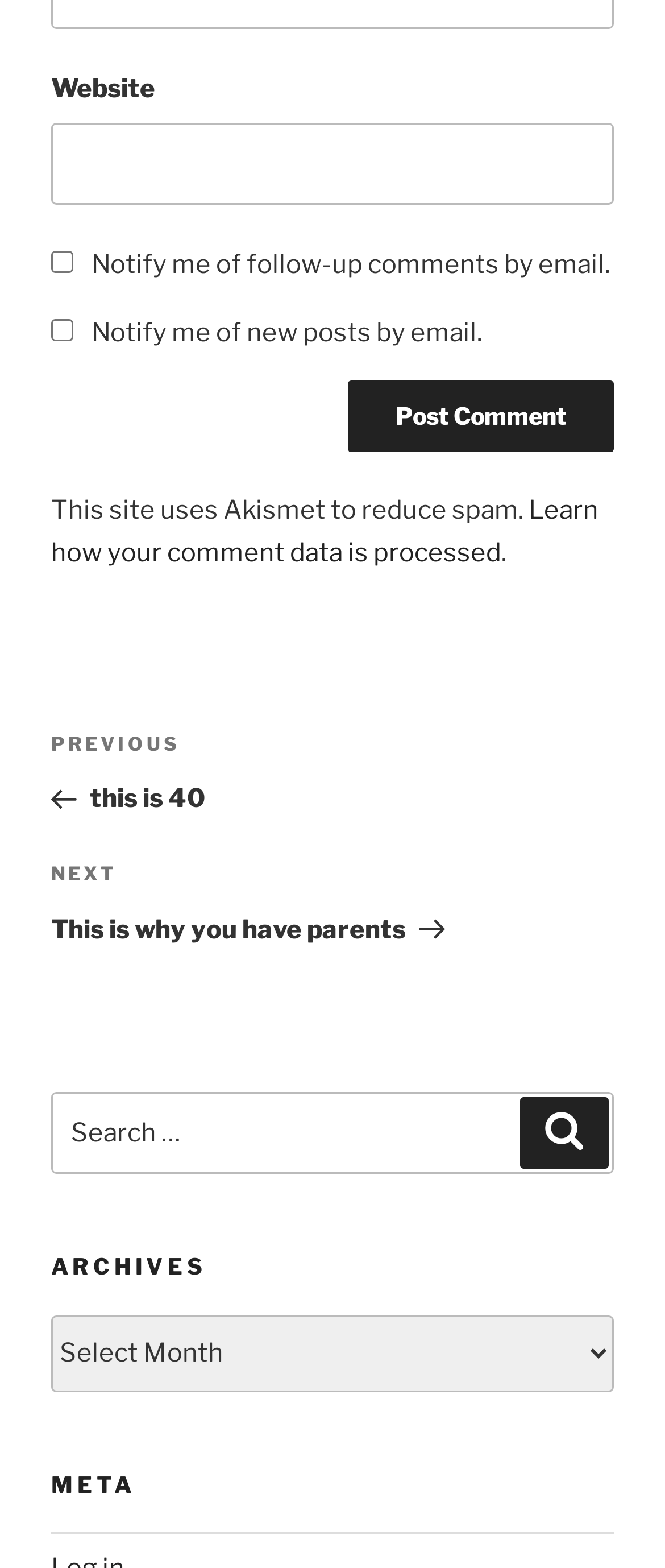Show the bounding box coordinates of the element that should be clicked to complete the task: "Click the Home link".

None